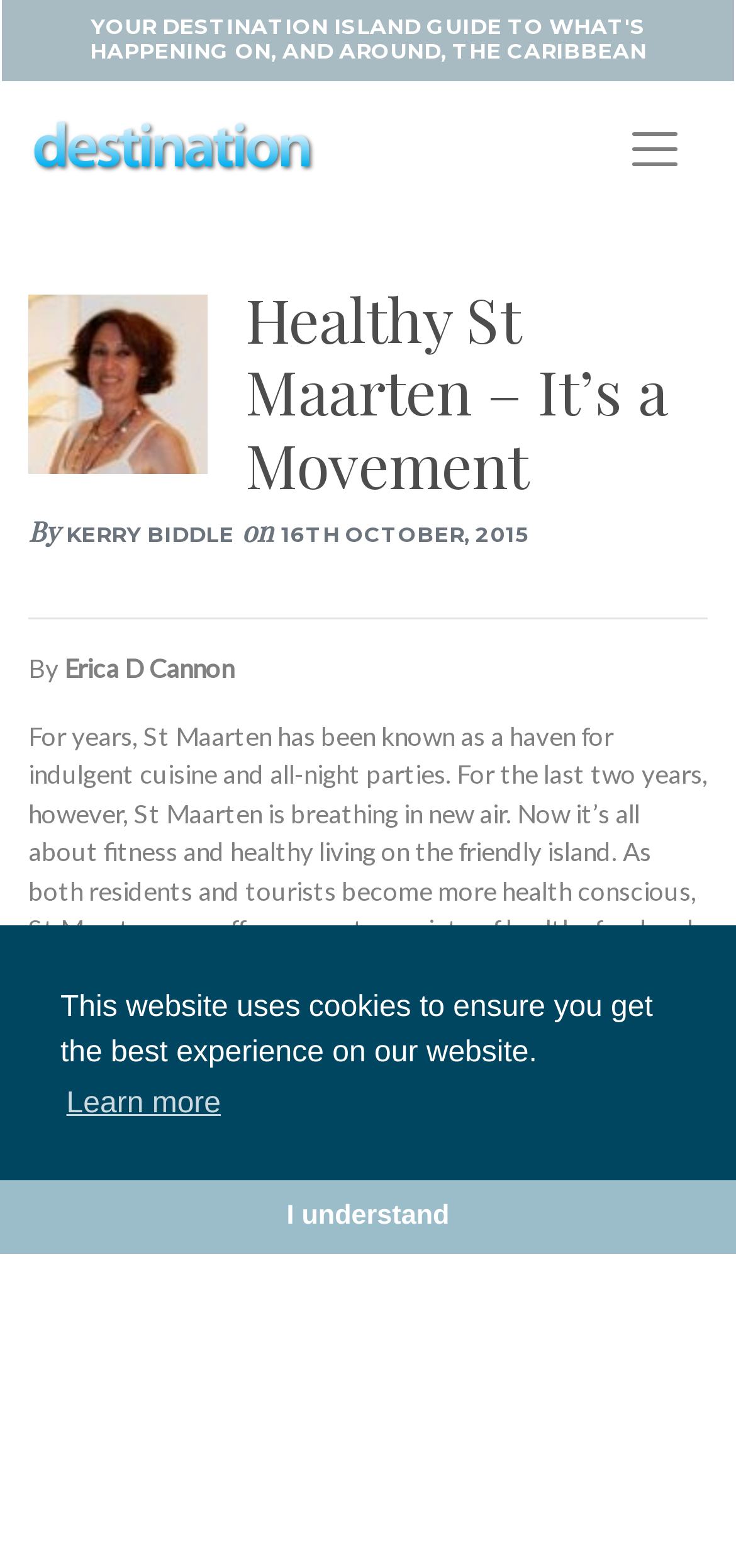Predict the bounding box of the UI element based on this description: "Learn more".

[0.082, 0.687, 0.308, 0.723]